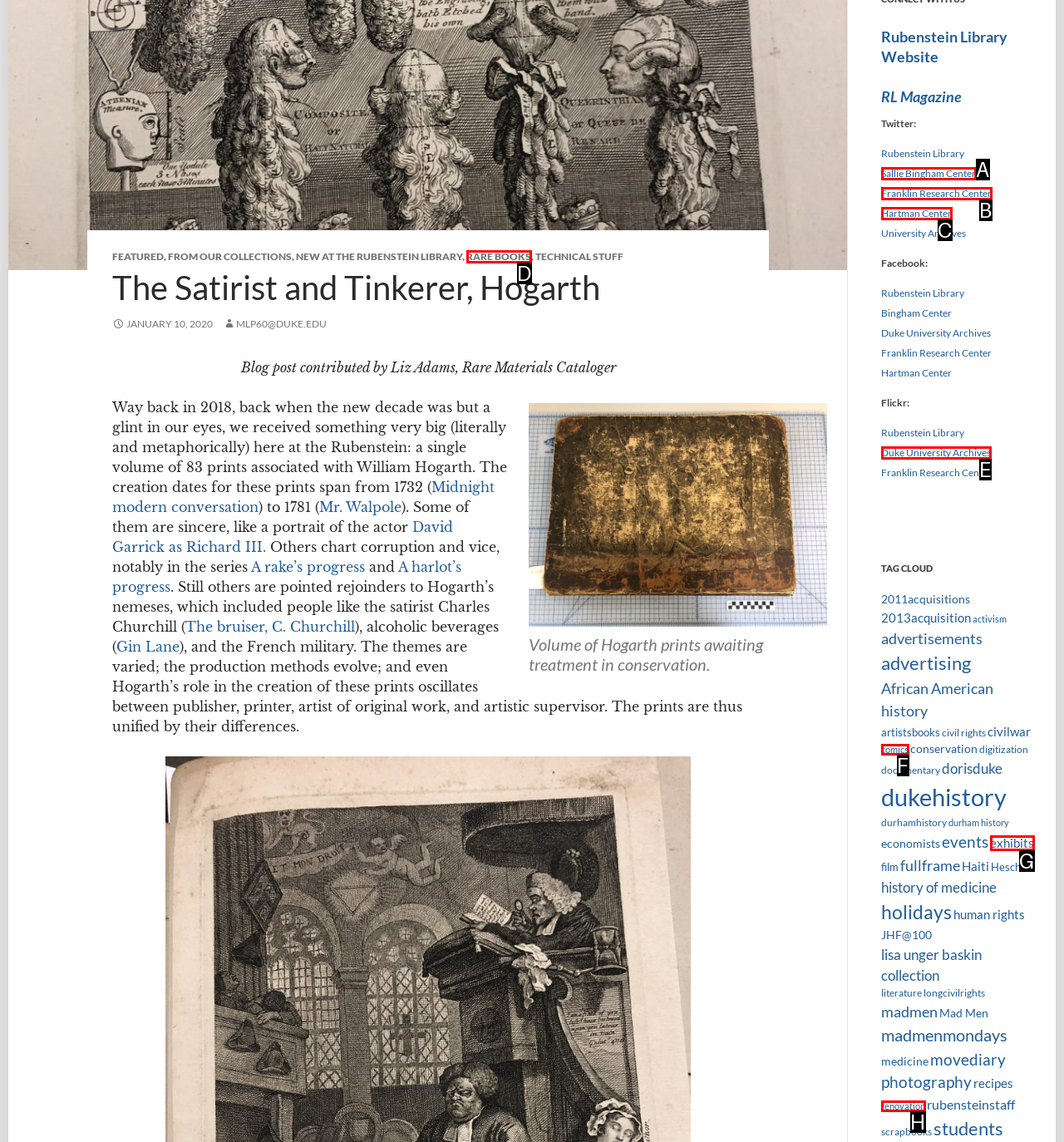Select the letter that corresponds to the description: Duke University Archives. Provide your answer using the option's letter.

E